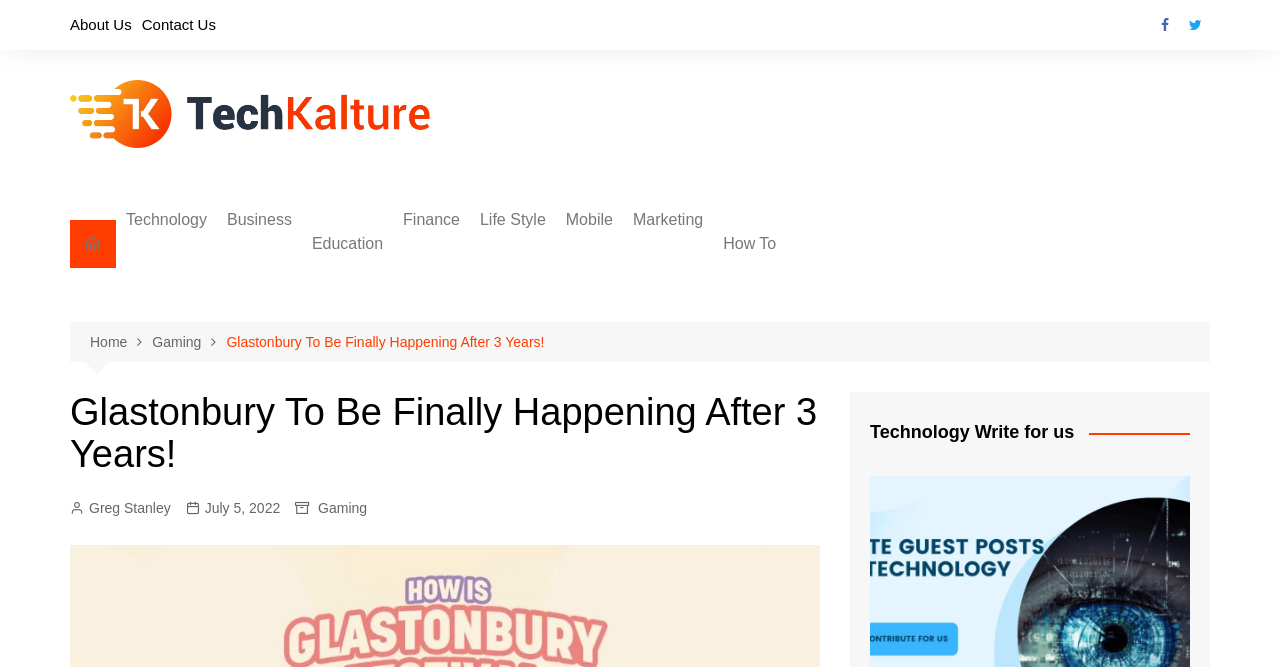How many categories are listed under Technology?
Please respond to the question with as much detail as possible.

Under the Technology category, there are 12 subcategories listed, namely IoT, 5G, Big Data, Blockchain, Cloud Computing, Software, Security, Apps, Gadgets, Science, Internet, and Tech Kalture.